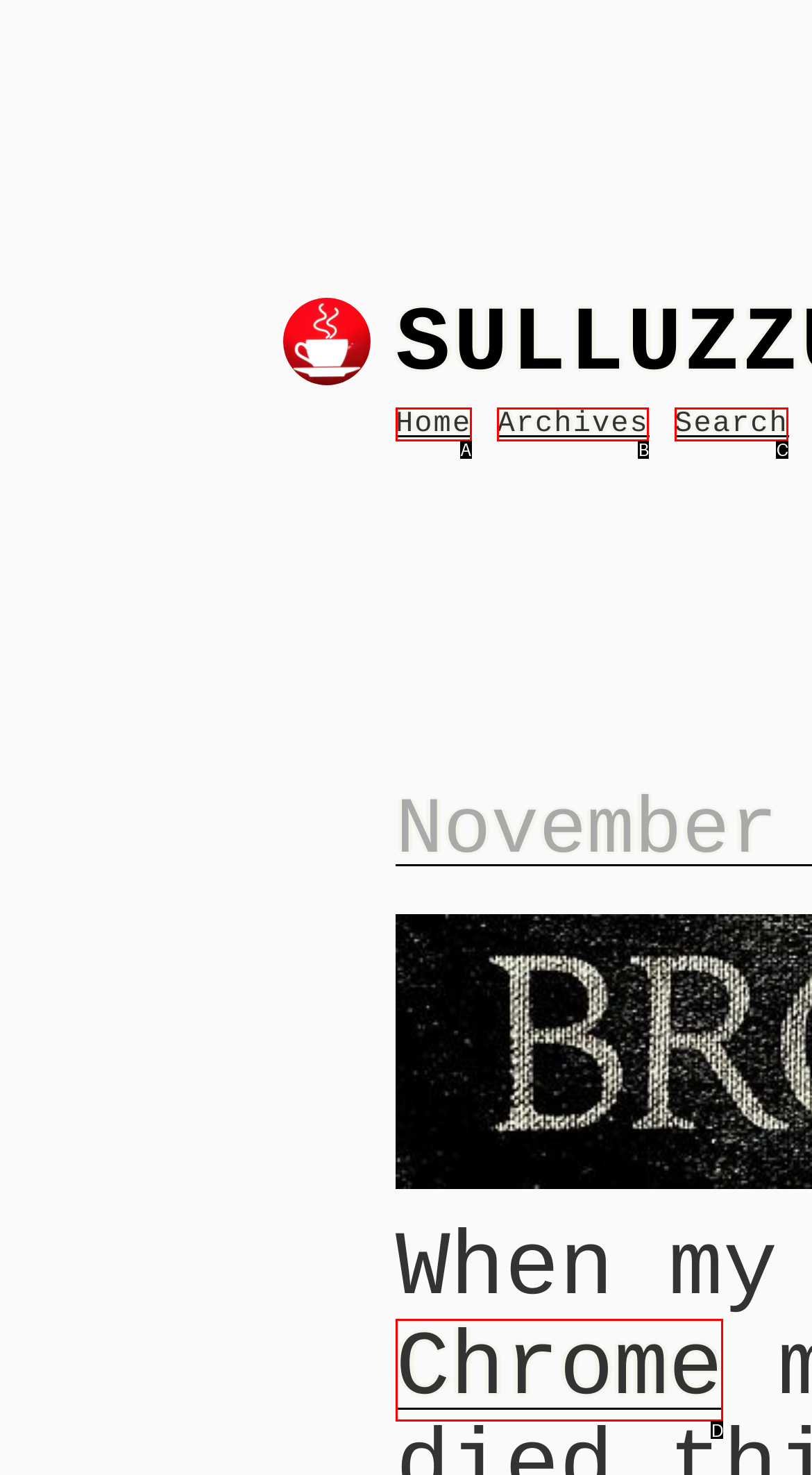Select the HTML element that fits the following description: Search
Provide the letter of the matching option.

C